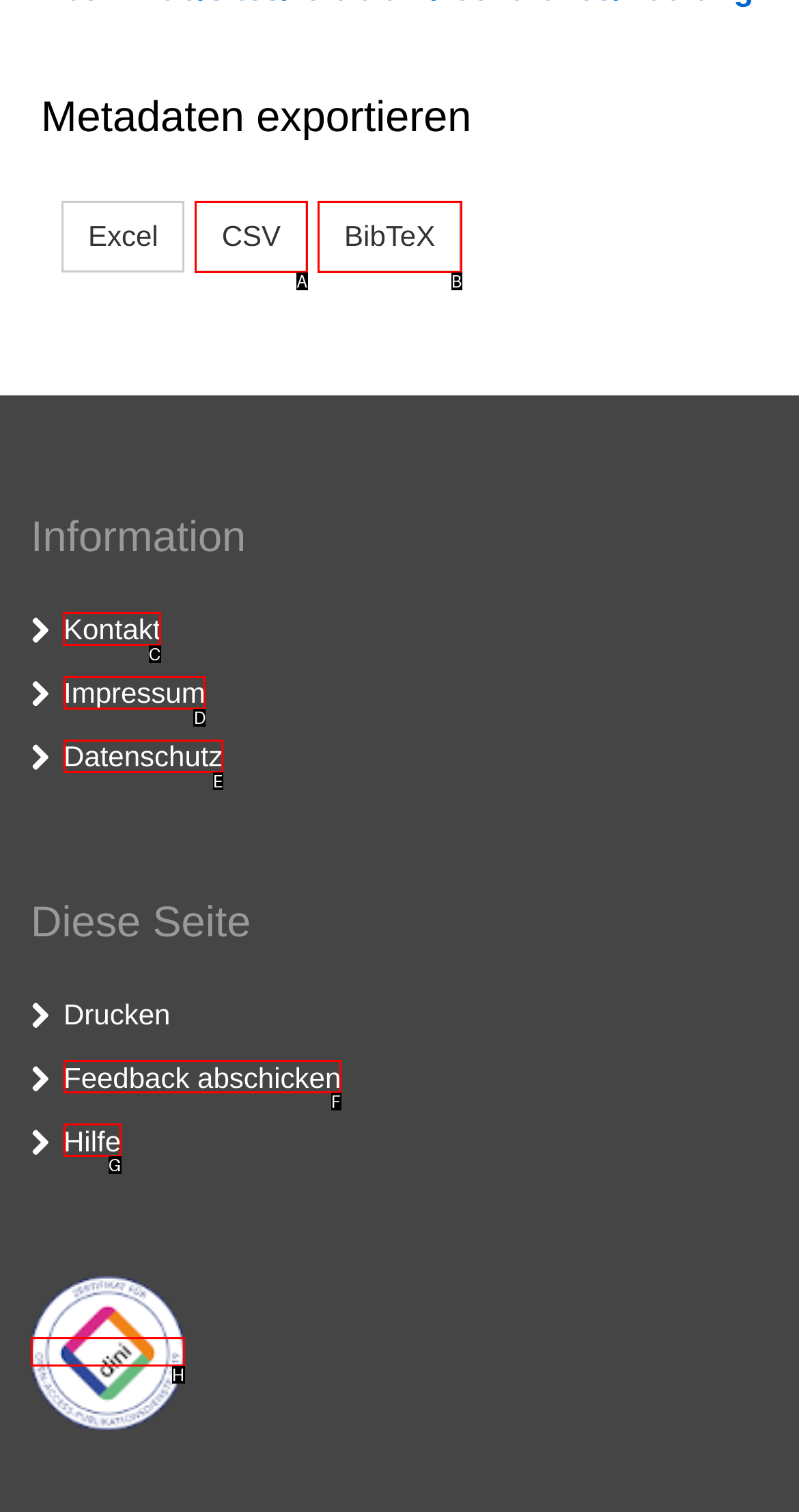Determine which element should be clicked for this task: Contact us
Answer with the letter of the selected option.

C